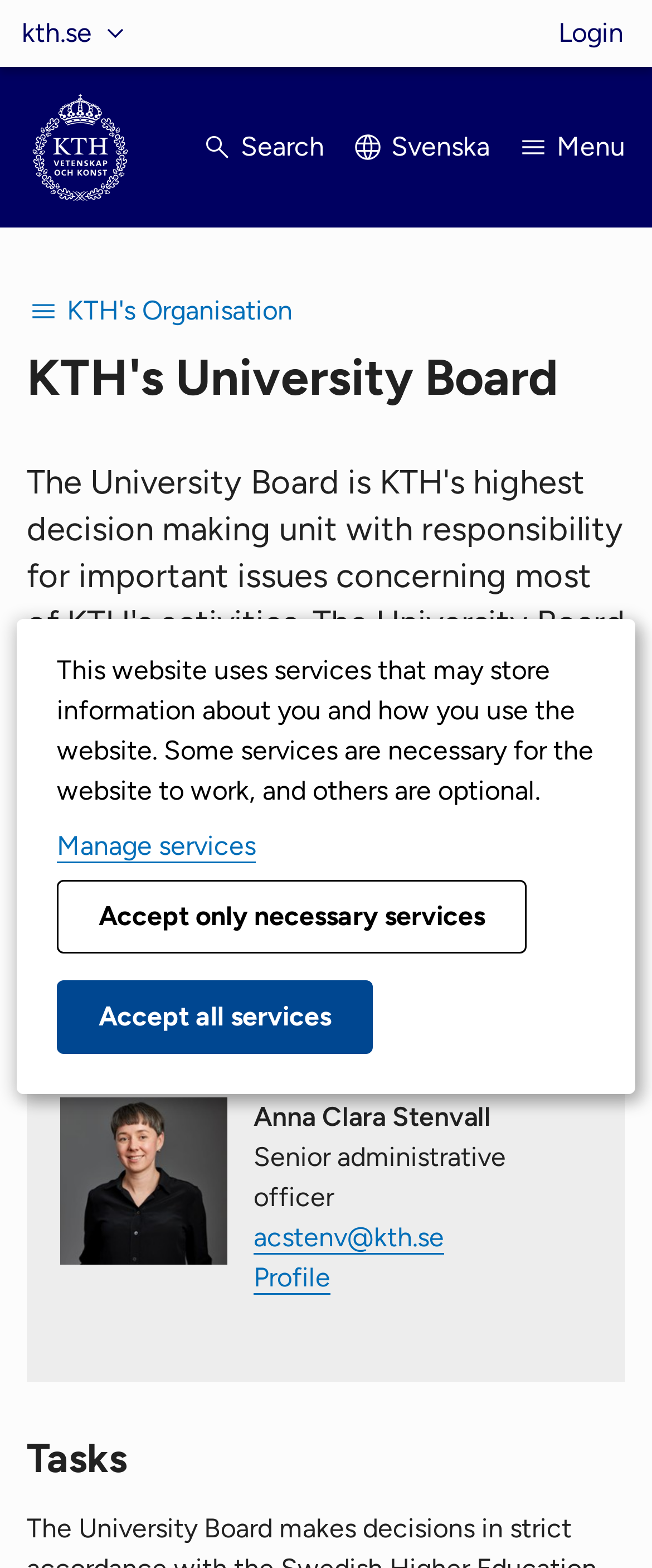Identify the bounding box coordinates of the part that should be clicked to carry out this instruction: "View tasks of University Board".

[0.041, 0.913, 0.959, 0.947]